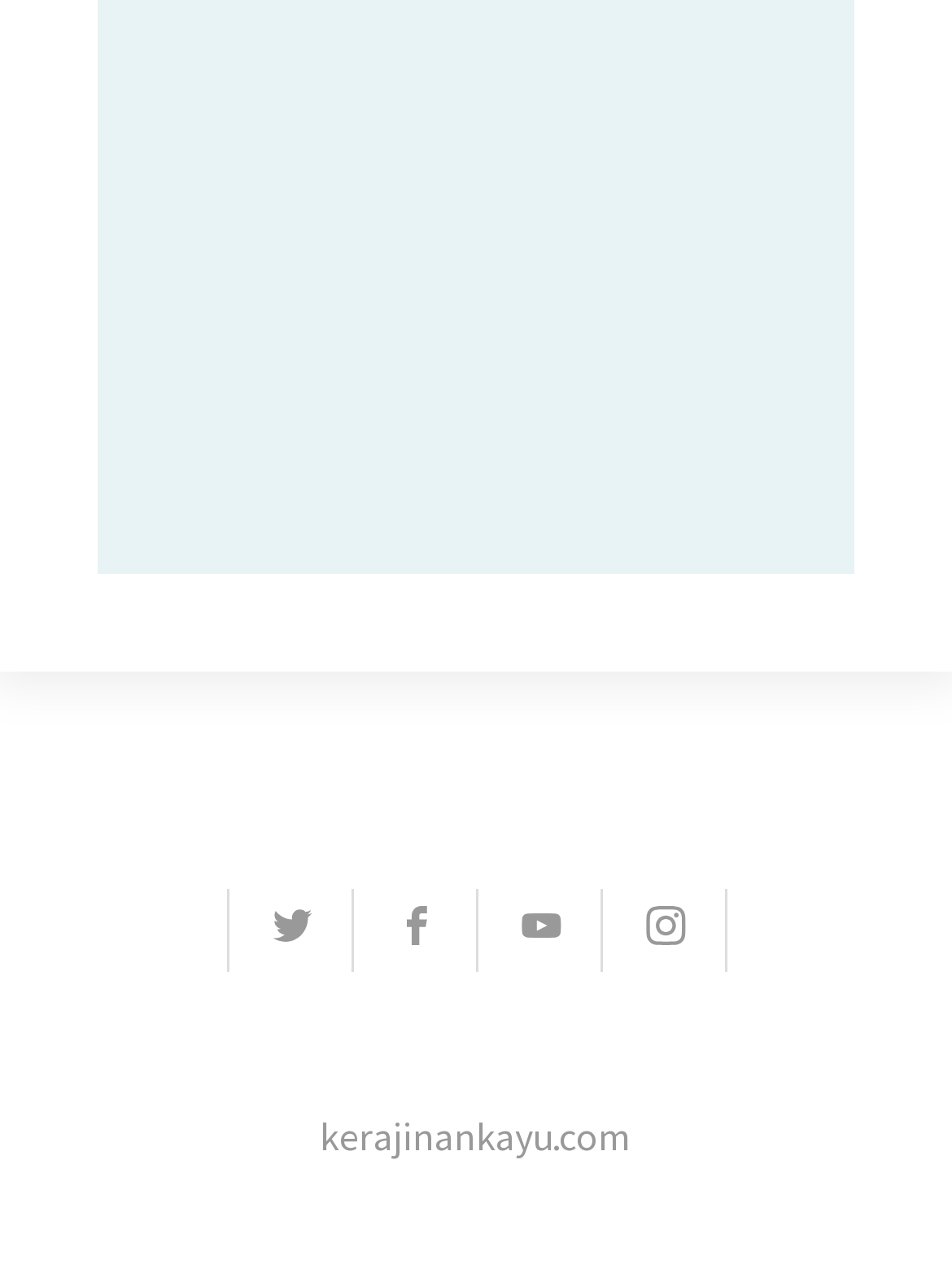What is the position of the Facebook link?
Please answer the question with a detailed response using the information from the screenshot.

I analyzed the bounding box coordinates of the Facebook link and compared them with the other links in the footer section. I found that the Facebook link has a left coordinate of 0.371 and a right coordinate of 0.499, which indicates that it is the third link from the left.